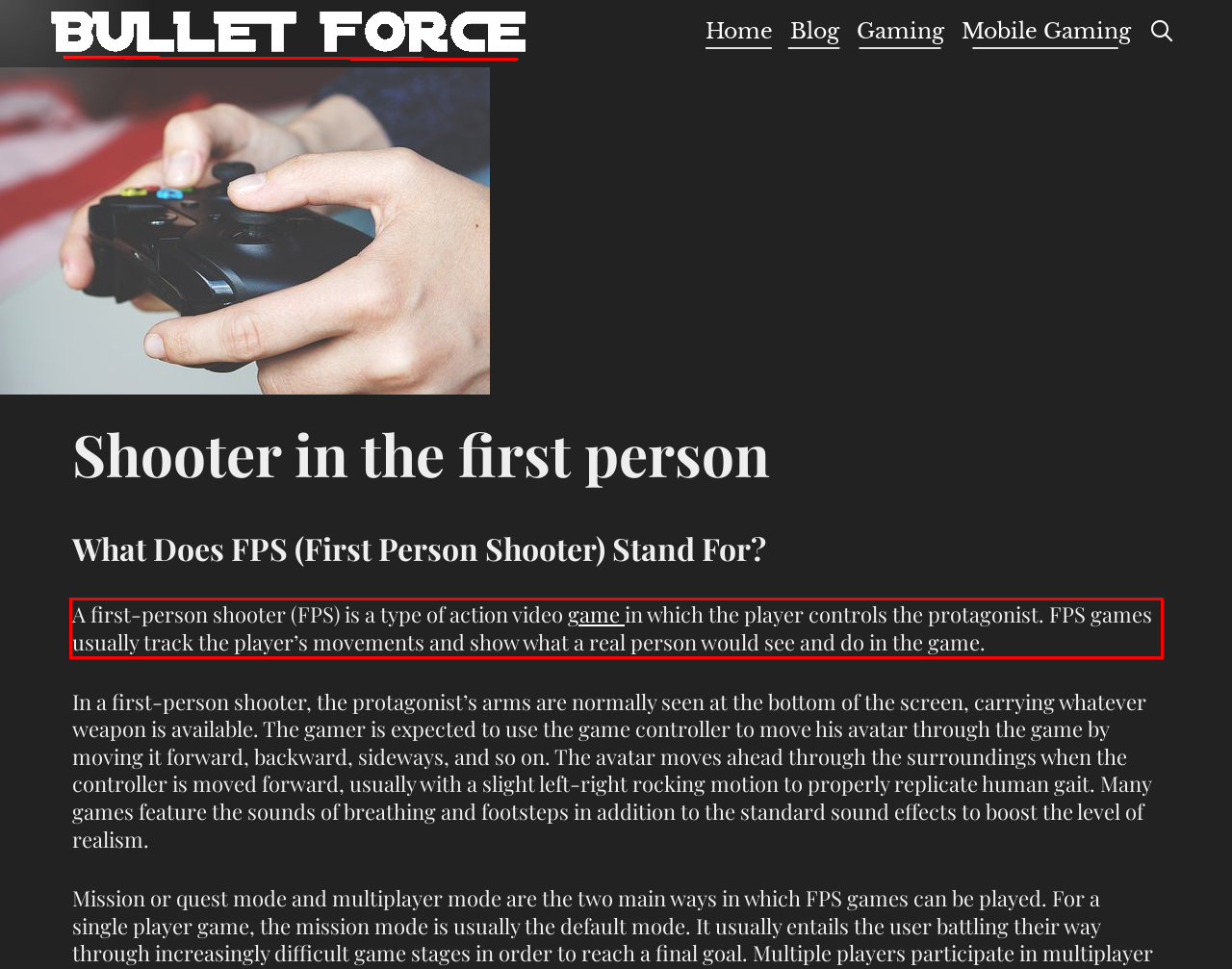You have a screenshot of a webpage with a red bounding box. Use OCR to generate the text contained within this red rectangle.

A first-person shooter (FPS) is a type of action video game in which the player controls the protagonist. FPS games usually track the player’s movements and show what a real person would see and do in the game.